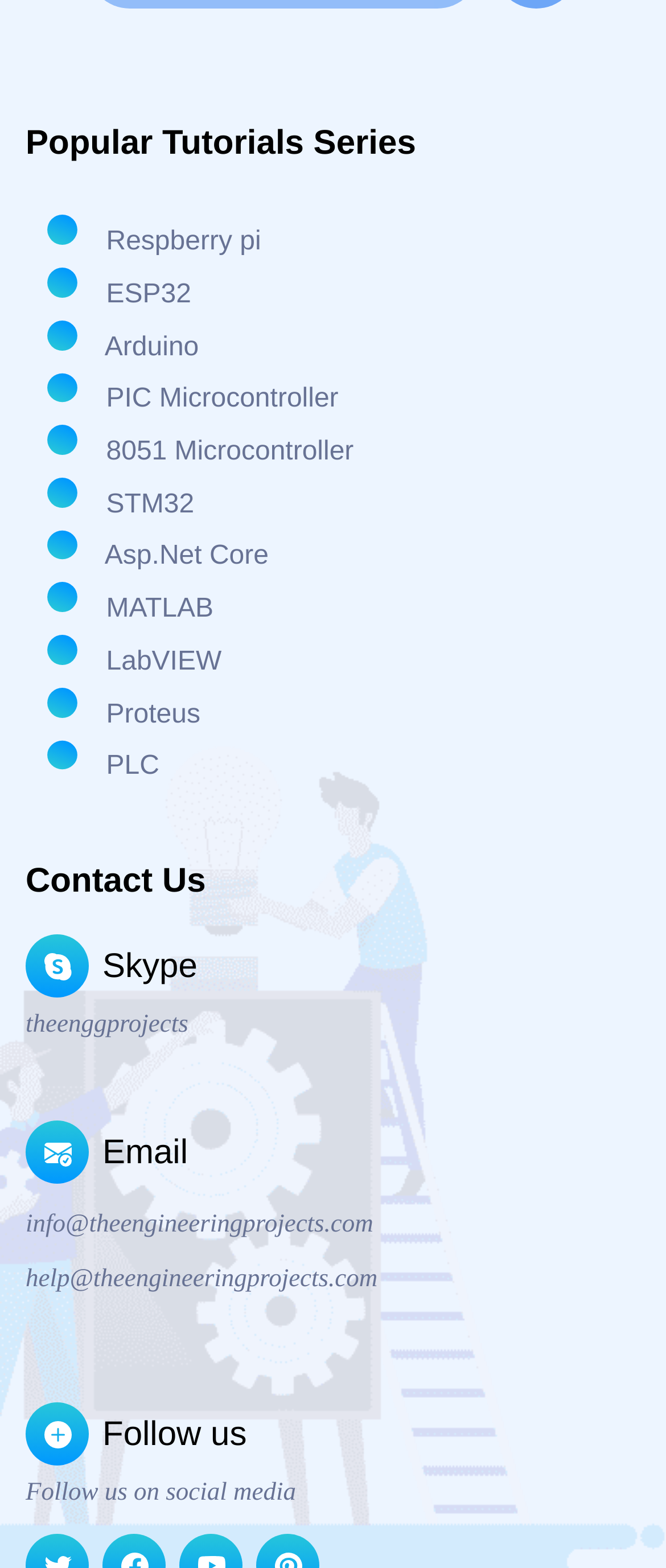Refer to the image and offer a detailed explanation in response to the question: How many contact methods are provided?

There are four contact methods provided, which are 'Contact Us', 'Skype', 'Email', and 'help@theengineeringprojects.com'. These contact methods are located at the bottom of the webpage and have bounding boxes of [0.038, 0.55, 0.309, 0.574], [0.154, 0.604, 0.296, 0.628], [0.154, 0.723, 0.282, 0.747], and [0.038, 0.807, 0.885, 0.825] respectively.